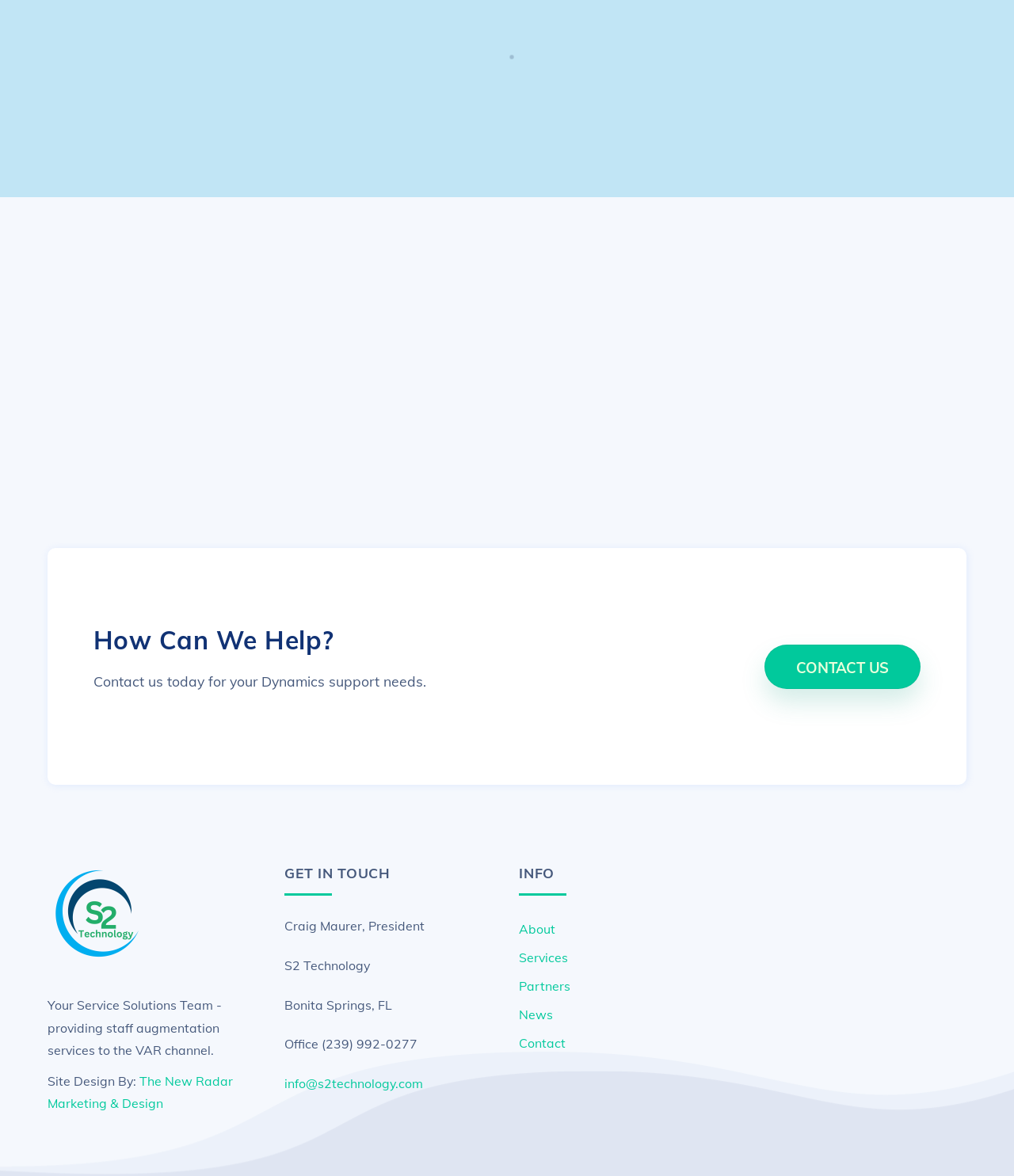What is the company providing staff augmentation services?
Please answer the question with a single word or phrase, referencing the image.

S2 Technology